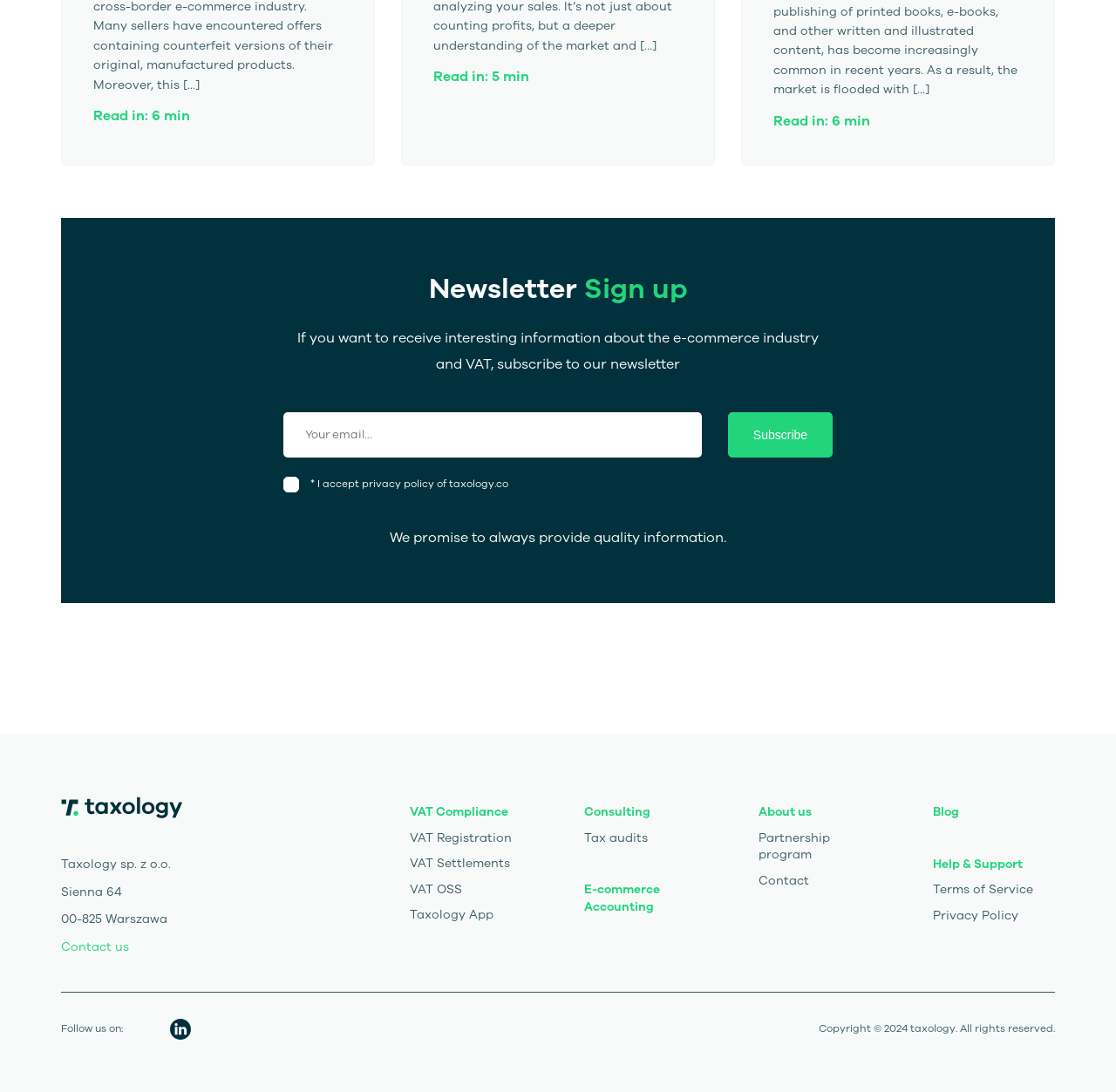Identify the bounding box coordinates of the HTML element based on this description: "Blog".

[0.836, 0.736, 0.945, 0.751]